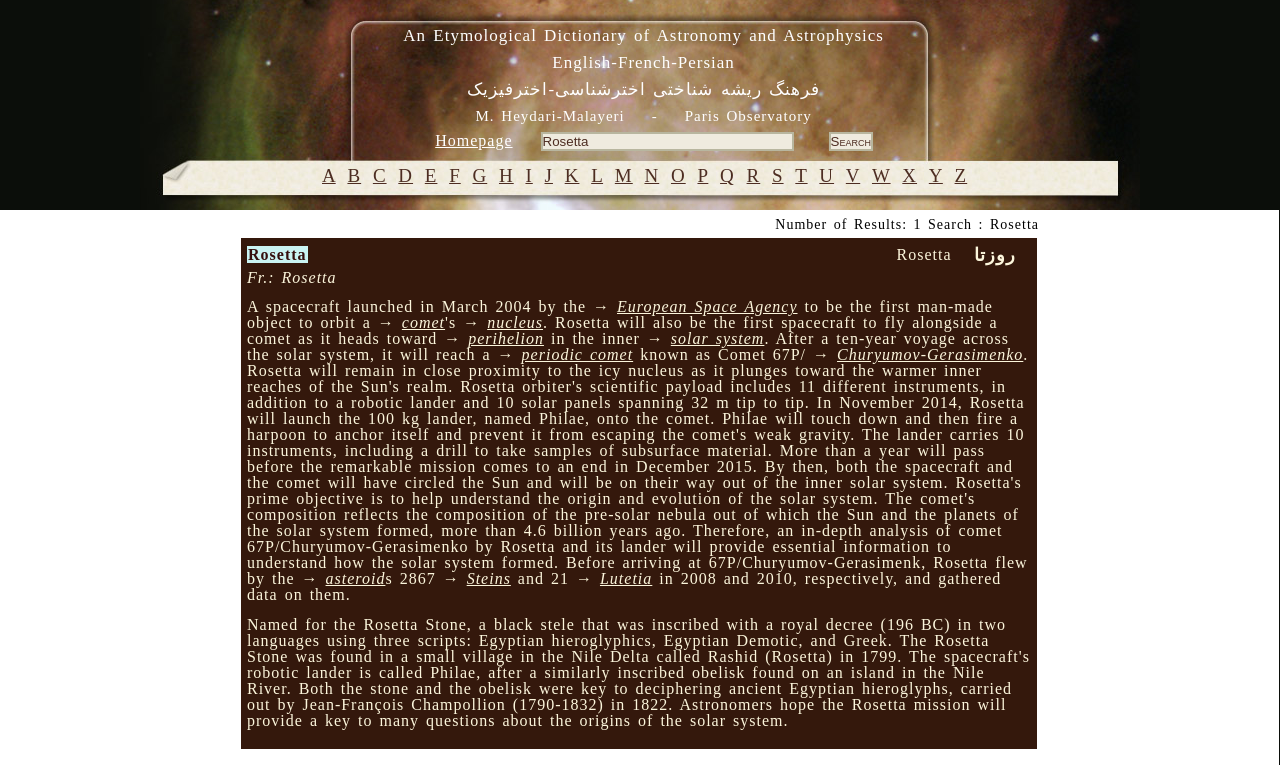What is the name of the spacecraft launched in 2004?
Answer the question with a single word or phrase by looking at the picture.

Rosetta